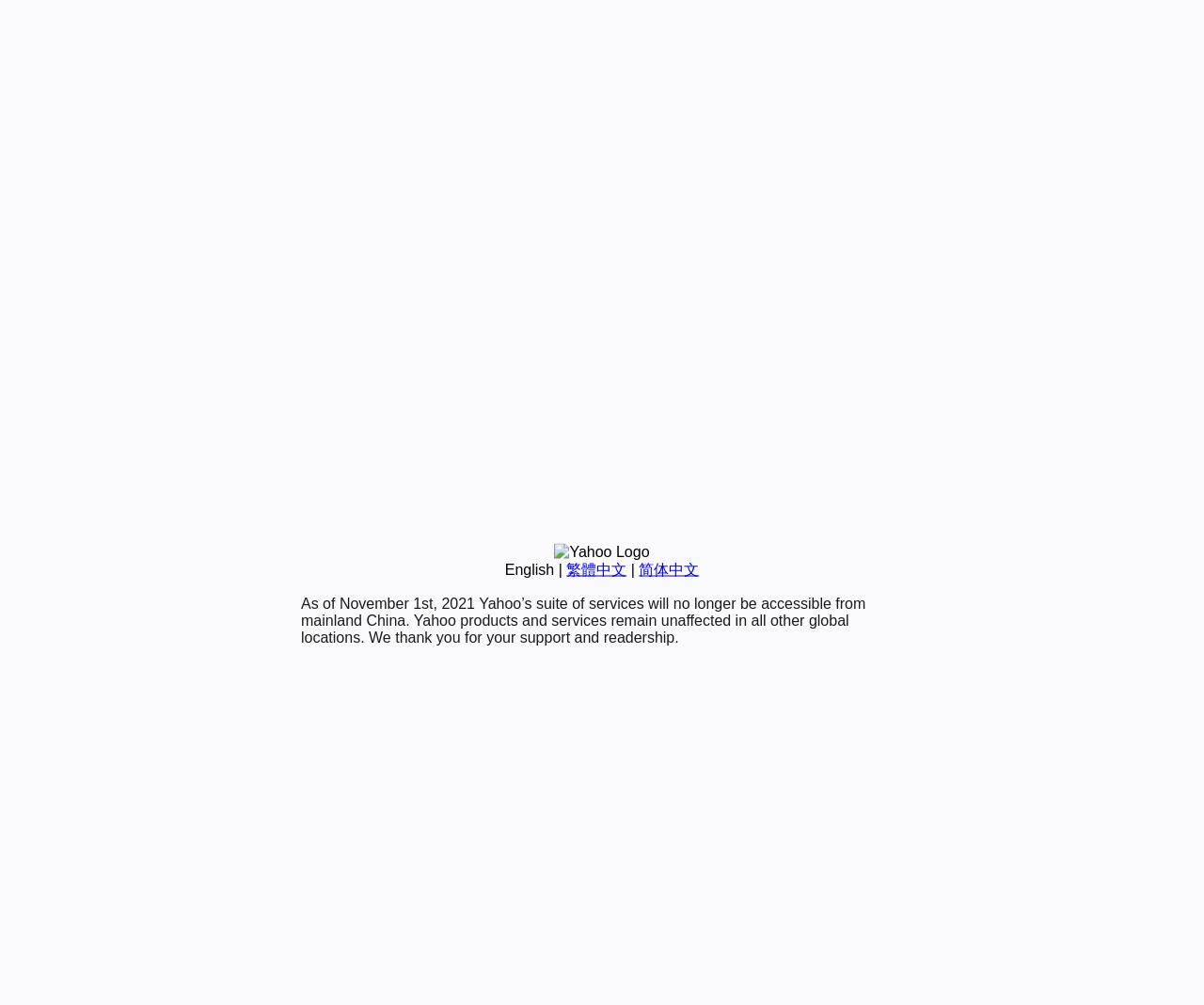Please predict the bounding box coordinates (top-left x, top-left y, bottom-right x, bottom-right y) for the UI element in the screenshot that fits the description: 繁體中文

[0.47, 0.559, 0.52, 0.574]